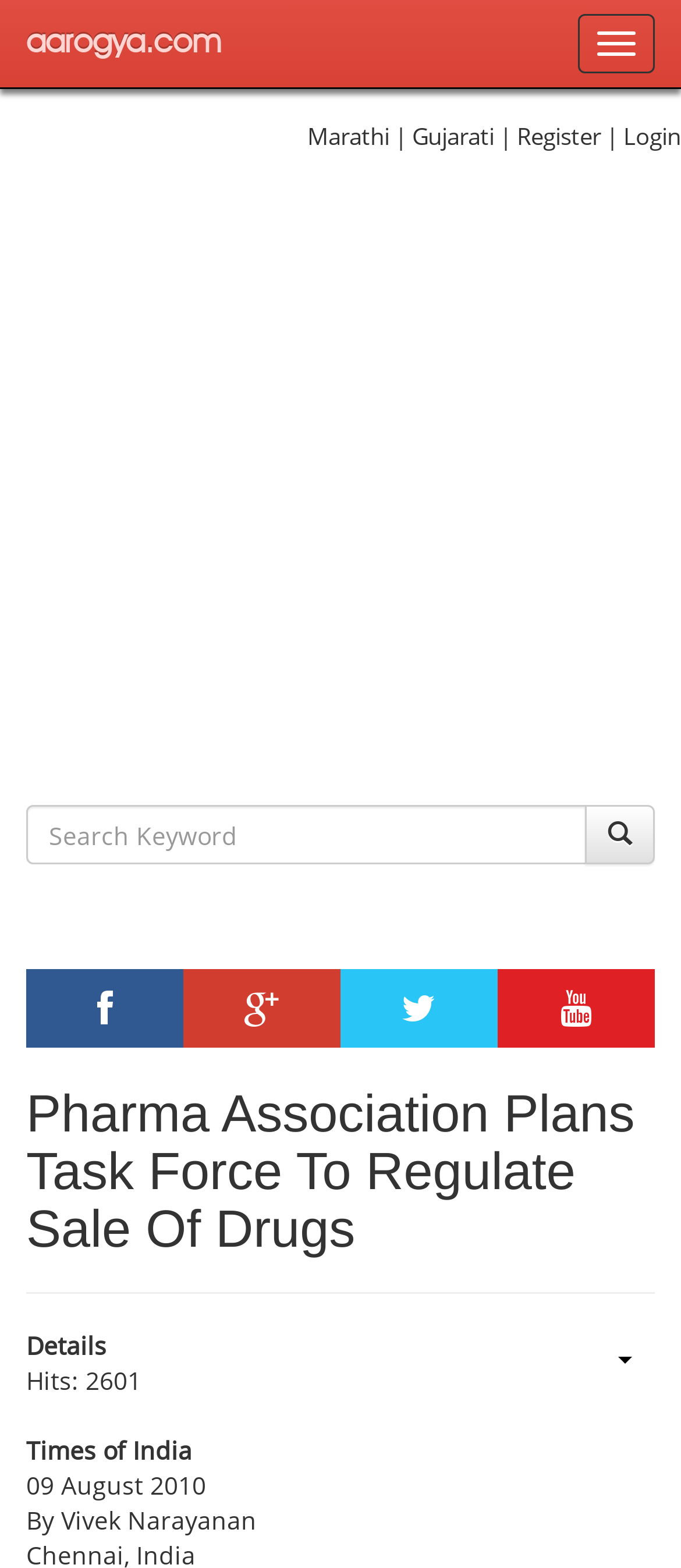Please examine the image and provide a detailed answer to the question: What is the date of the article?

The date of the article is mentioned at the bottom of the webpage, below the article content. The text '09 August 2010' indicates the date when the article was published.